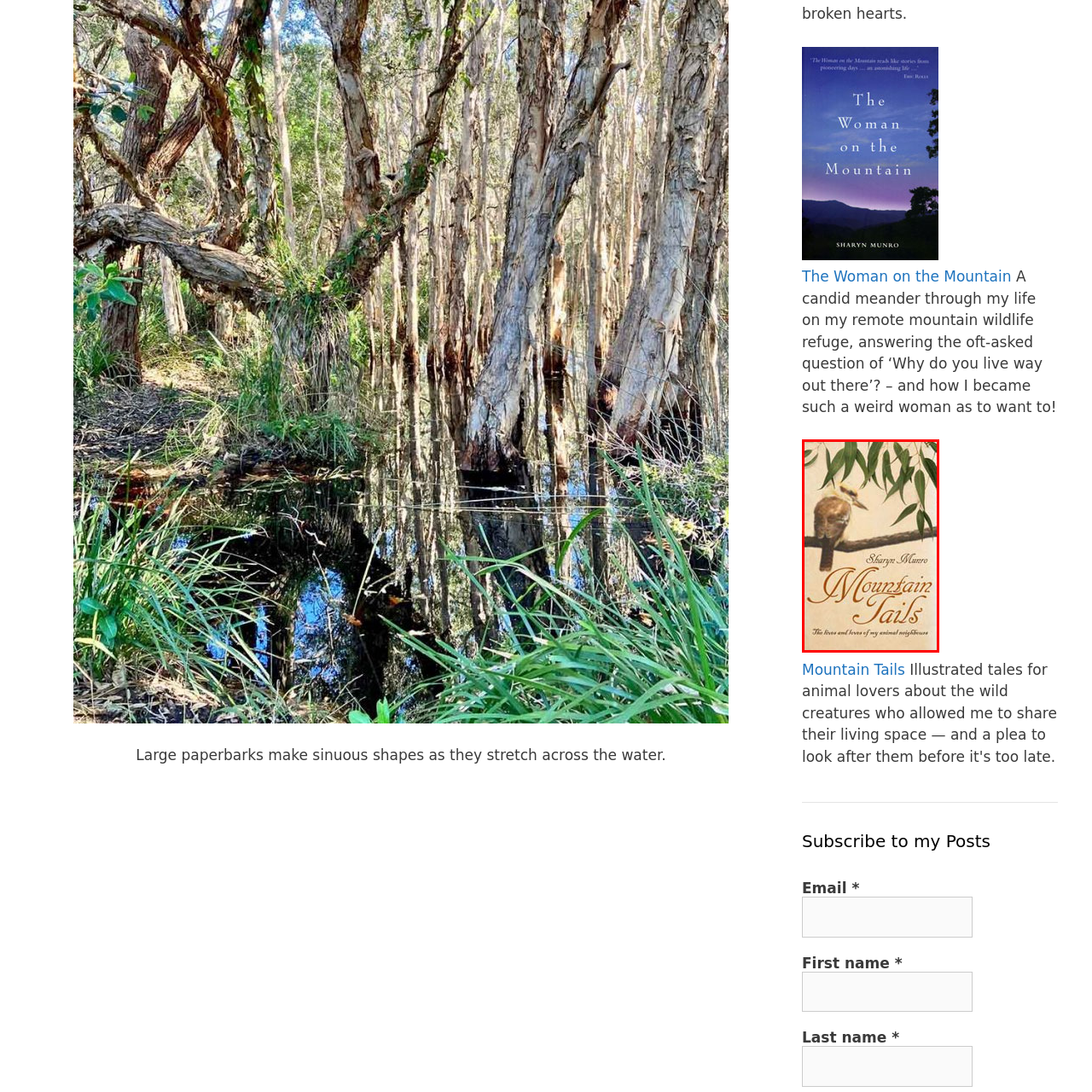Give a detailed account of the scene depicted in the image inside the red rectangle.

The image features the cover of the book "Mountain Tails" by Sharyn Munro. The artwork depicts a serene scene with a bird perched delicately on a branch, surrounded by lush, green foliage. The title "Mountain Tails" is elegantly presented in a flowing, stylized font that complements the natural theme, while a subtitle reads, "The lives and loves of my animal neighbors," hinting at the book's focus on wildlife and personal stories from Munro’s experiences in her remote mountain refuge. This captivating cover invites readers to explore the intimate connections and narratives shared in the book.